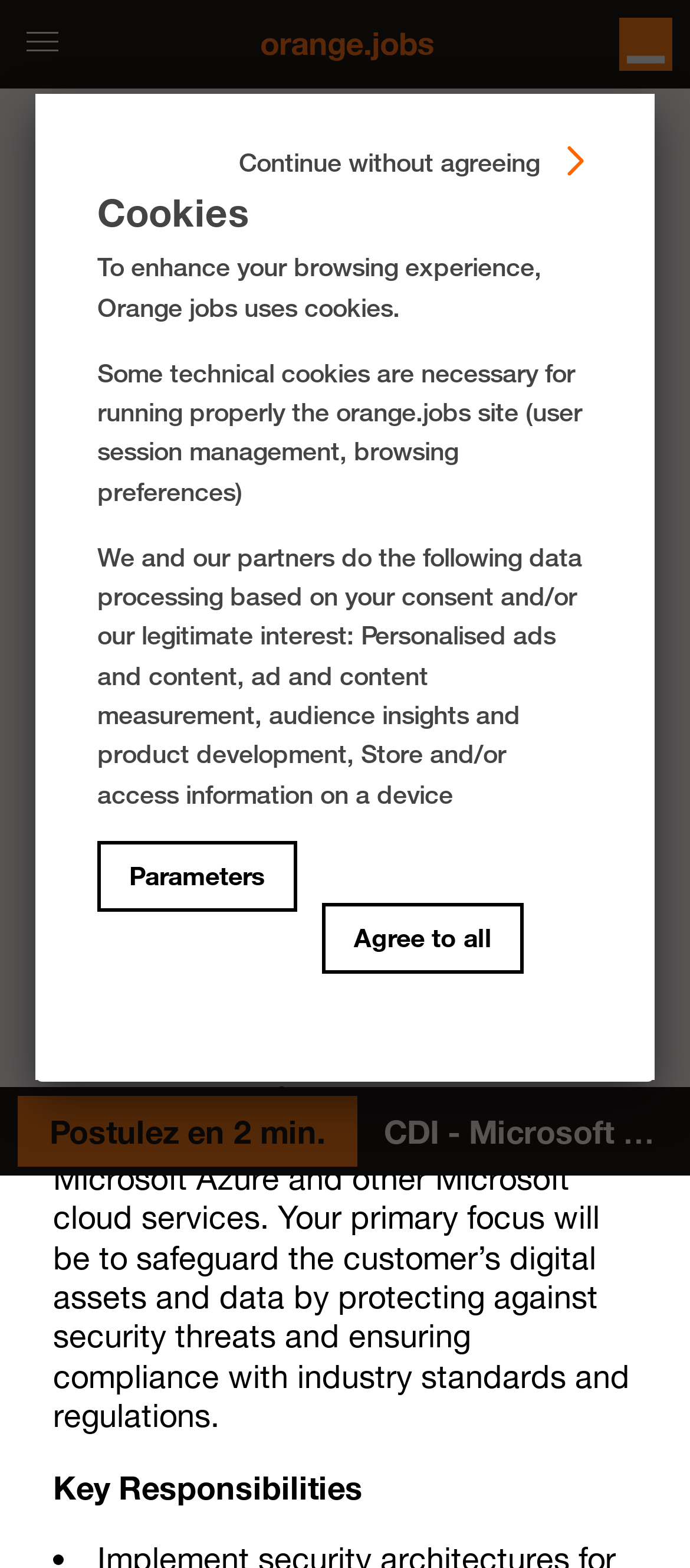Determine the bounding box coordinates of the clickable element necessary to fulfill the instruction: "Open Leaflet". Provide the coordinates as four float numbers within the 0 to 1 range, i.e., [left, top, right, bottom].

[0.077, 0.369, 0.5, 0.476]